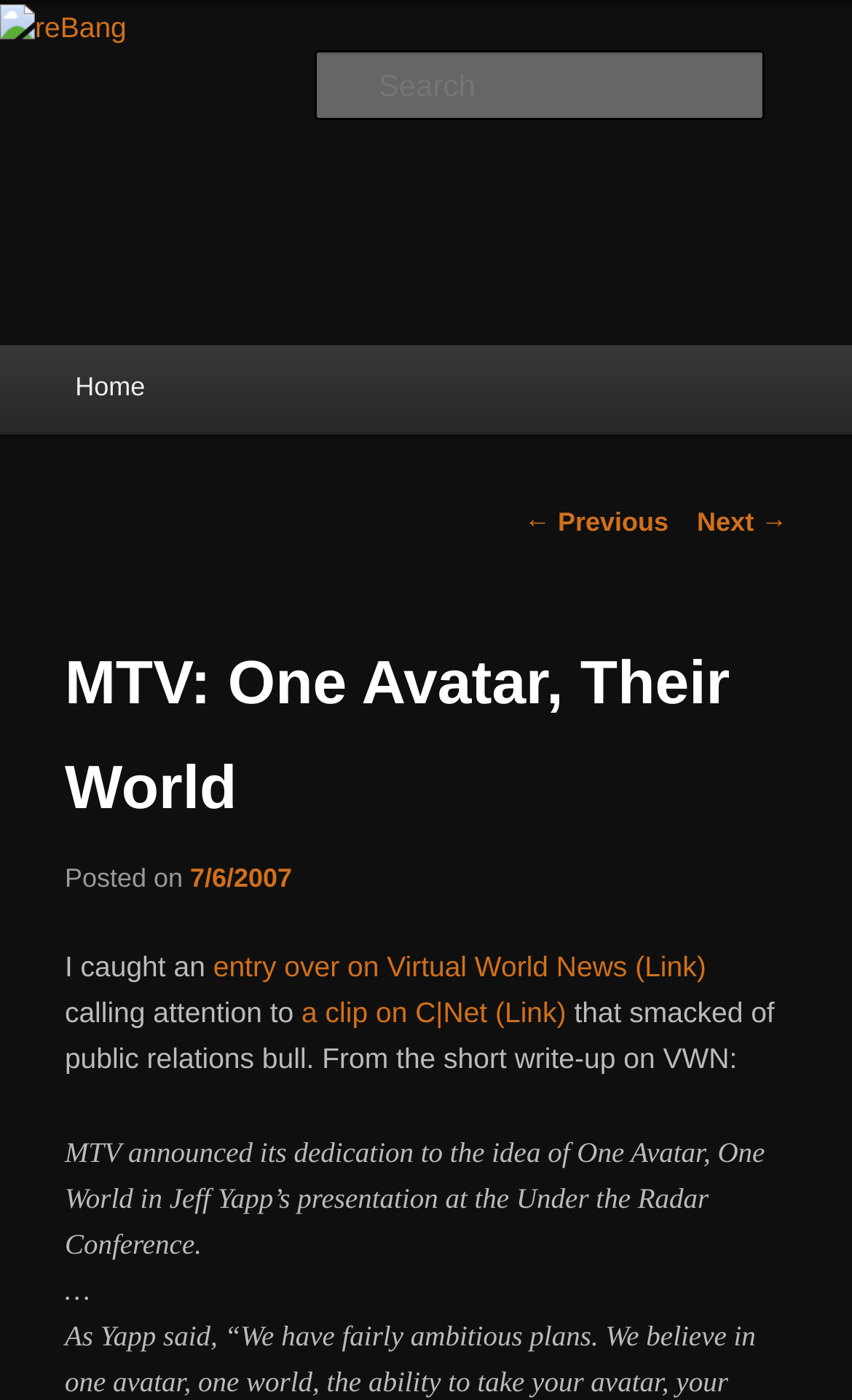What is the topic of the post?
Please give a well-detailed answer to the question.

The topic of the post can be determined by looking at the heading element with the text 'MTV: One Avatar, Their World' which is likely to be the title of the post, and the surrounding text which discusses the concept of One Avatar, One World.